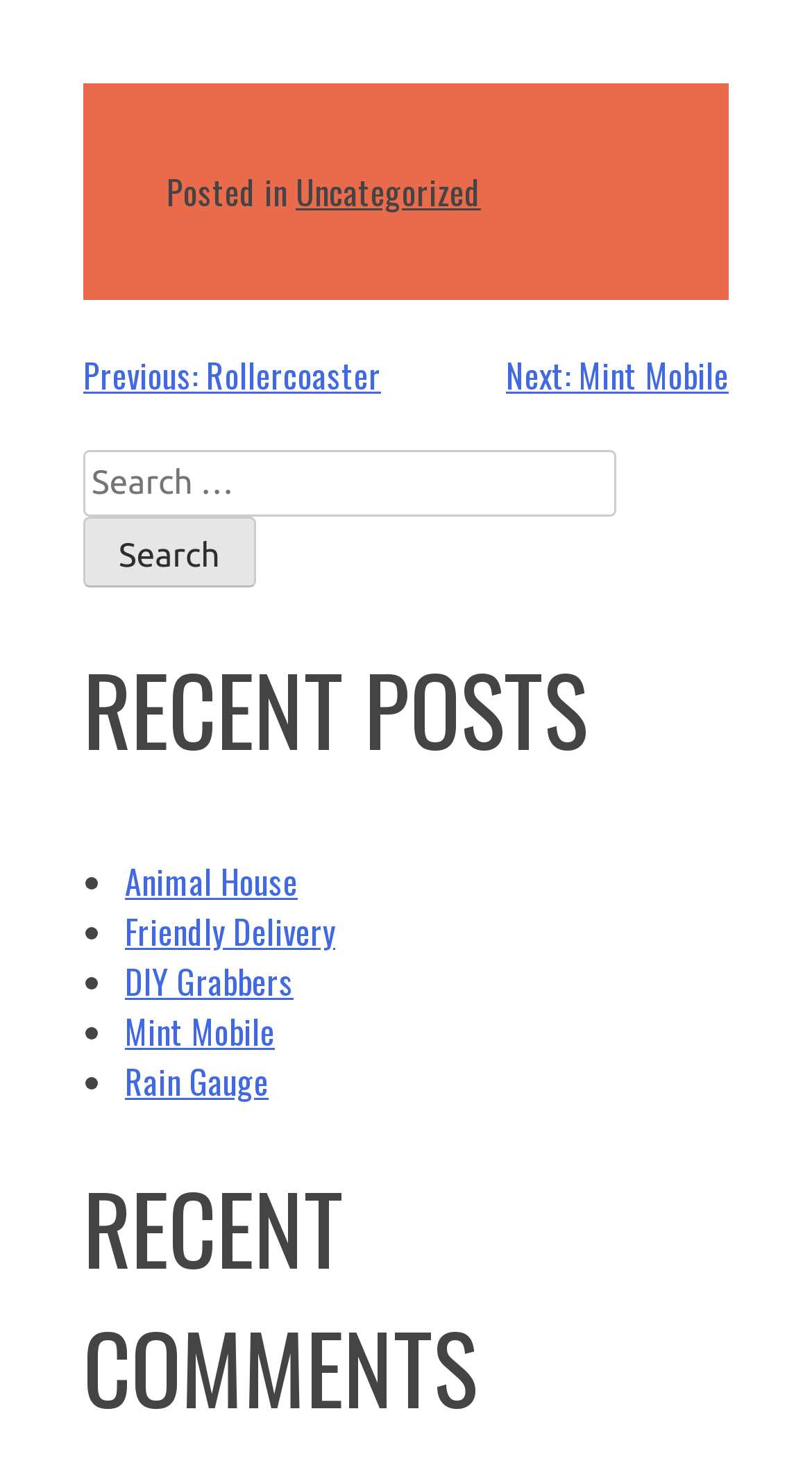Determine the bounding box coordinates of the target area to click to execute the following instruction: "View recent post 'Animal House'."

[0.154, 0.579, 0.367, 0.613]